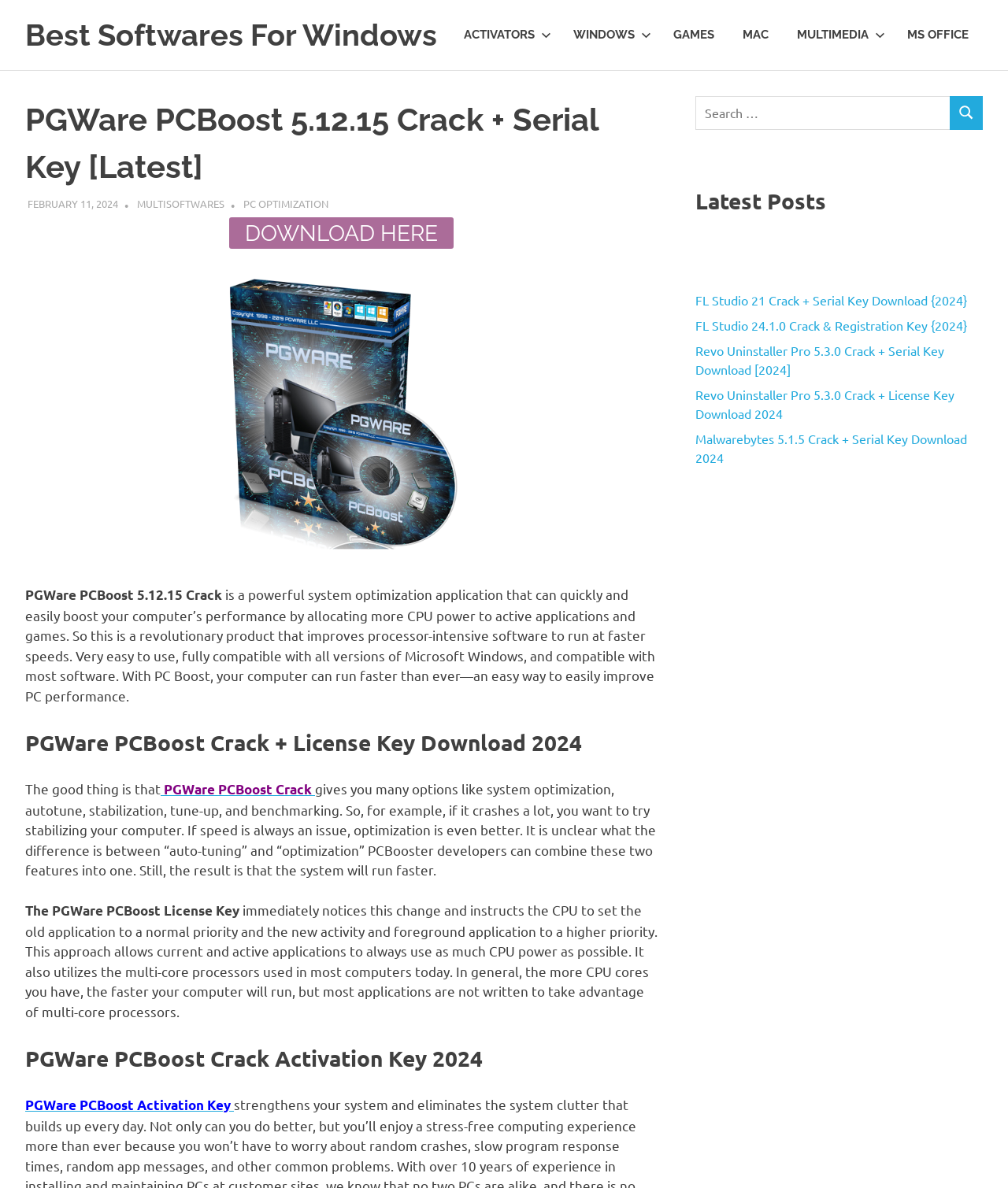Identify the bounding box coordinates of the clickable section necessary to follow the following instruction: "Read the 'Latest Posts'". The coordinates should be presented as four float numbers from 0 to 1, i.e., [left, top, right, bottom].

[0.69, 0.155, 0.975, 0.183]